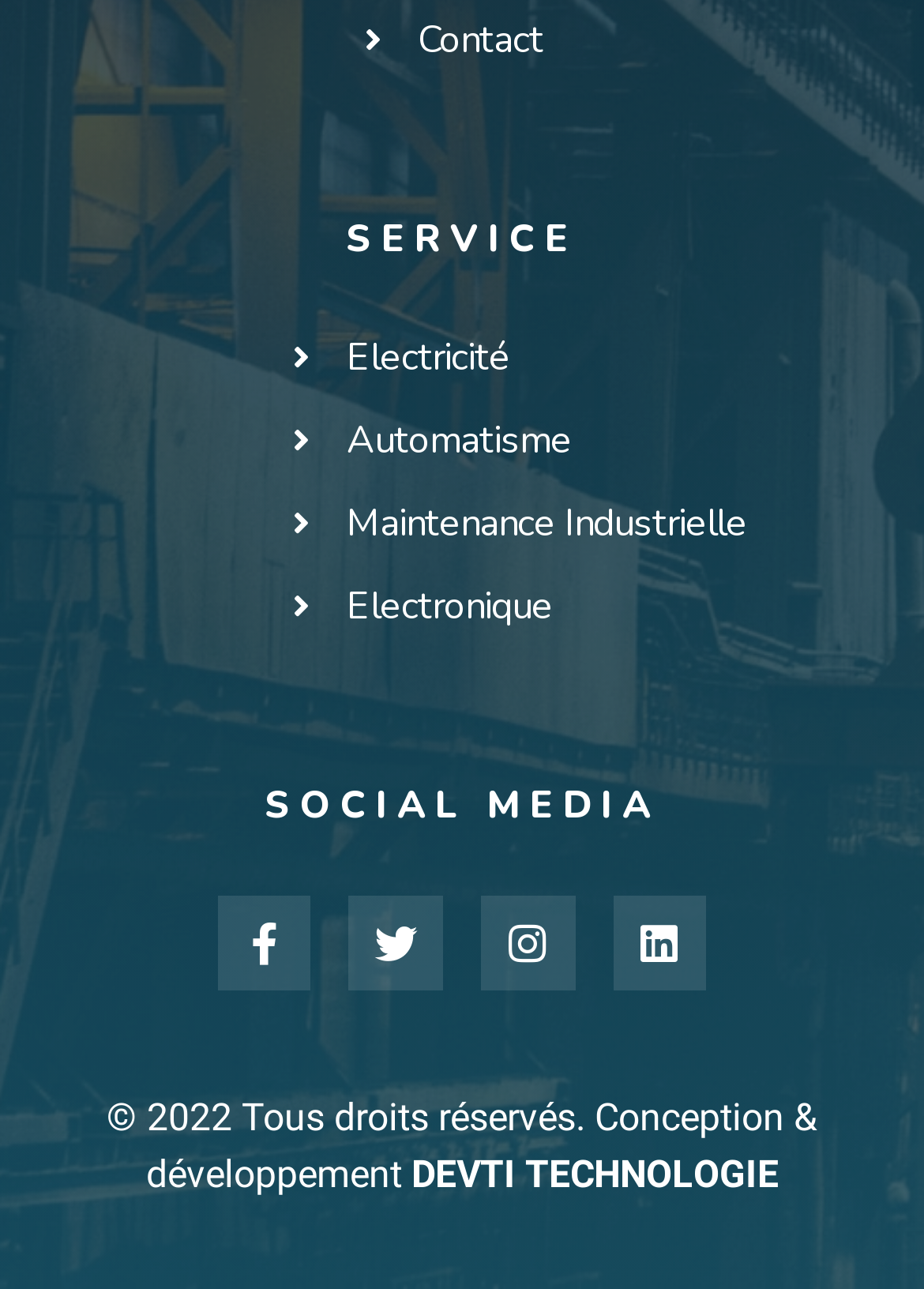Look at the image and write a detailed answer to the question: 
What services does the company offer?

The services offered by the company can be found in the 'SERVICE' section, which includes links to 'Electricité', 'Automatisme', 'Maintenance Industrielle', and 'Electronique'.